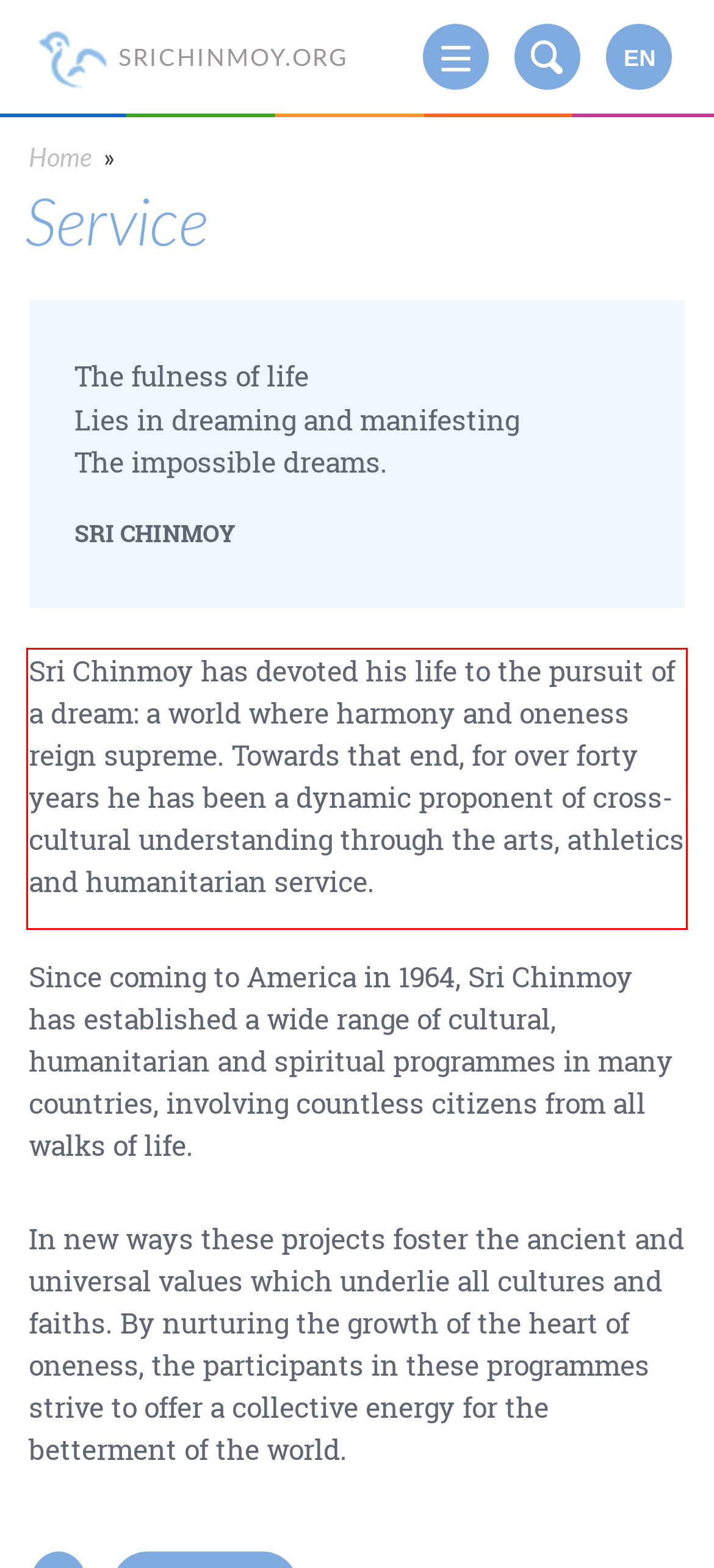Analyze the screenshot of the webpage that features a red bounding box and recognize the text content enclosed within this red bounding box.

Sri Chinmoy has devoted his life to the pursuit of a dream: a world where harmony and oneness reign supreme. Towards that end, for over forty years he has been a dynamic proponent of cross-cultural understanding through the arts, athletics and humanitarian service.